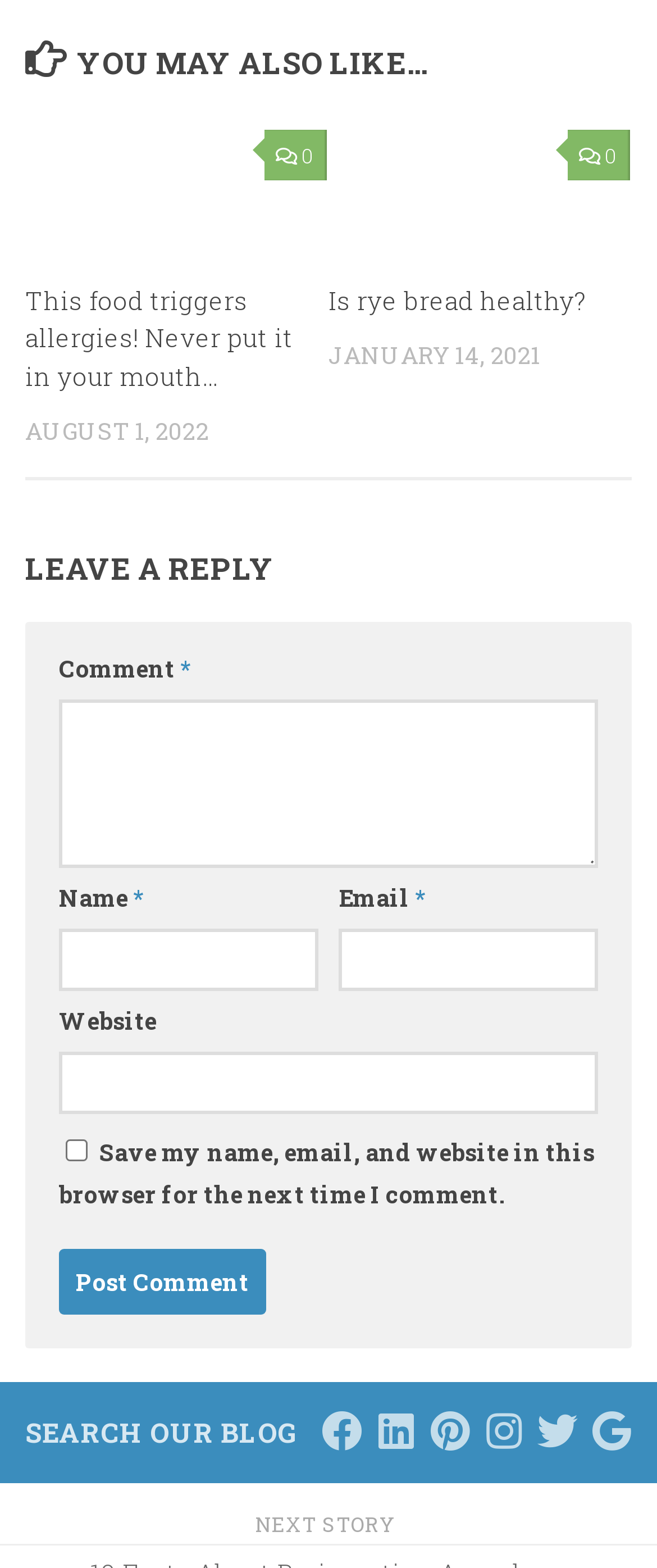Answer this question using a single word or a brief phrase:
What is the date of the second article?

JANUARY 14, 2021